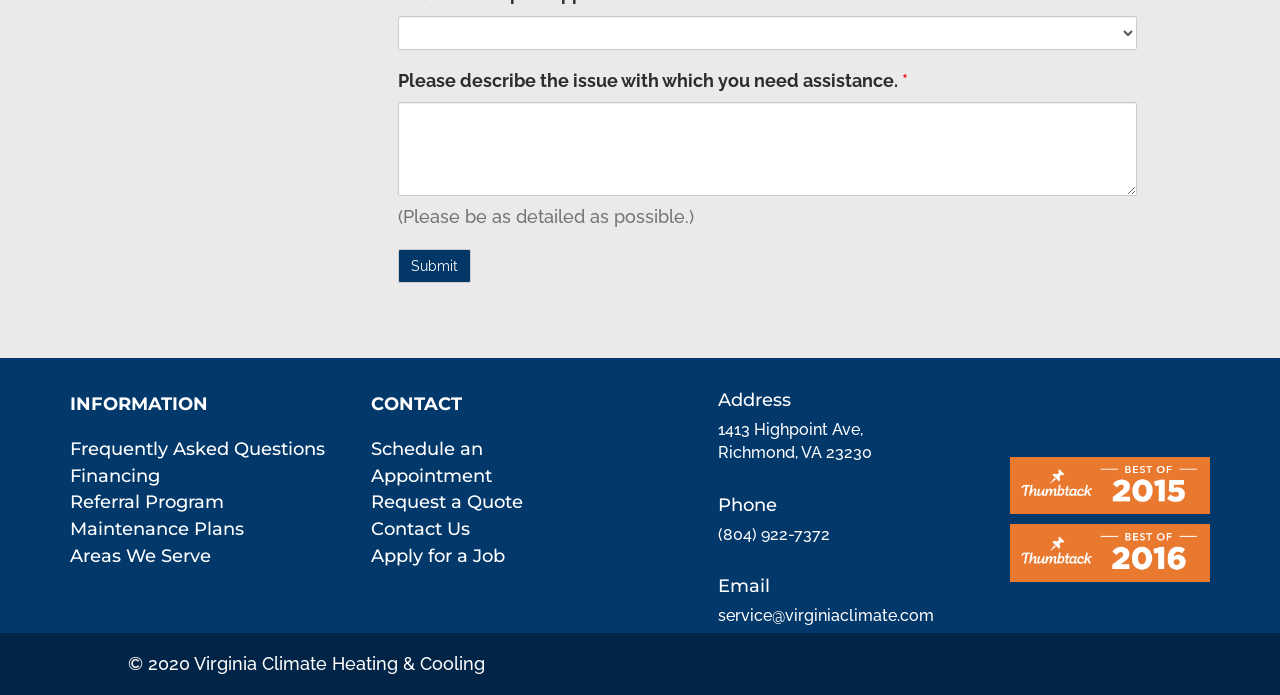Provide your answer to the question using just one word or phrase: What is the address of the company?

1413 Highpoint Ave, Richmond, VA 23230